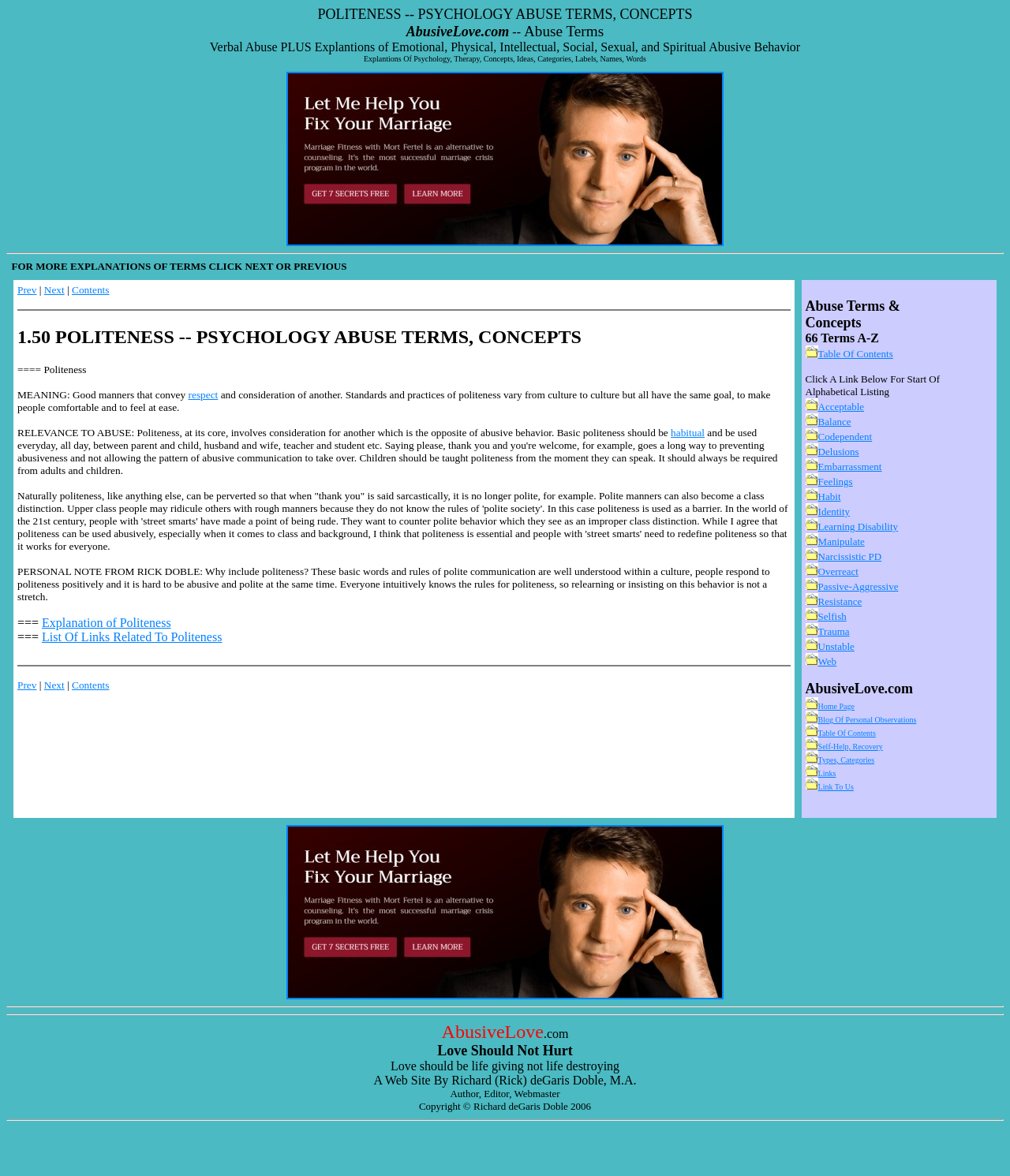Describe the entire webpage, focusing on both content and design.

This webpage is about politeness and its relation to psychology and abuse terms. At the top, there is a title "POLITENESS -- PSYCHOLOGY ABUSE TERMS, CONCEPTS" followed by a subtitle "Abuse Terms" and a brief description of verbal abuse and its explanations. Below this, there is a horizontal separator line.

The main content of the page is divided into two sections. On the left, there is a table of contents with links to various abuse terms, such as "Acceptable", "Balance", "Codependent", and so on, up to "Web". Each term has a corresponding image next to it. On the right, there is a detailed explanation of politeness, including its meaning, relevance to abuse, and personal notes from the author, Rick Doble.

The explanation of politeness is divided into several paragraphs, with links to related terms such as "respect" and "habitual". There are also horizontal separator lines throughout the text to separate different sections. At the bottom of the page, there are links to "Prev", "Next", and "Contents" pages.

In addition, there is a section on the right side of the page with a title "Abuse Terms & Concepts" and a table of contents with 66 terms listed in alphabetical order, from "Acceptable" to "Web". Each term has a corresponding link to its explanation.